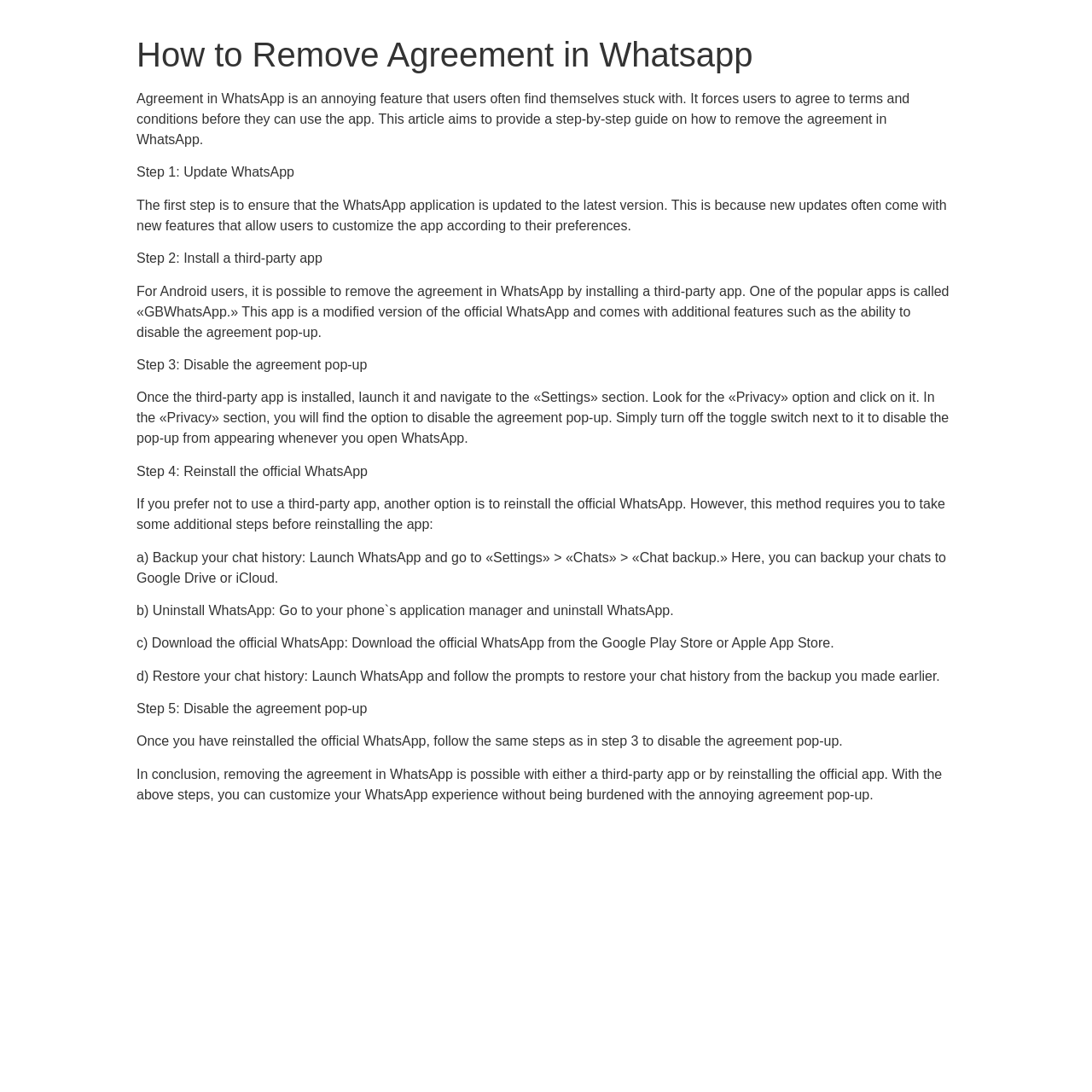How many steps are required to remove the agreement in WhatsApp?
Answer with a single word or short phrase according to what you see in the image.

5 steps